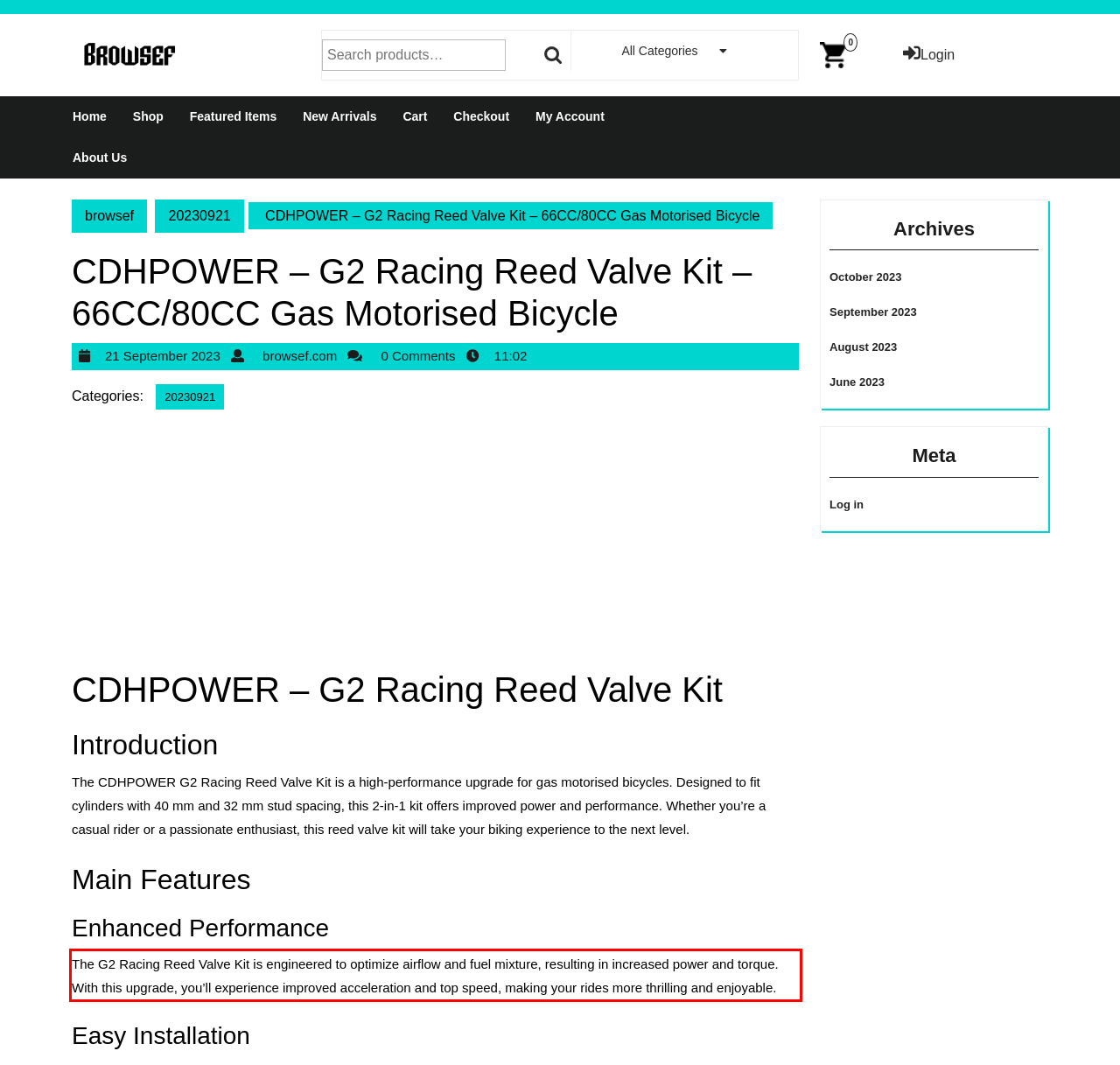Given a webpage screenshot with a red bounding box, perform OCR to read and deliver the text enclosed by the red bounding box.

The G2 Racing Reed Valve Kit is engineered to optimize airflow and fuel mixture, resulting in increased power and torque. With this upgrade, you’ll experience improved acceleration and top speed, making your rides more thrilling and enjoyable.